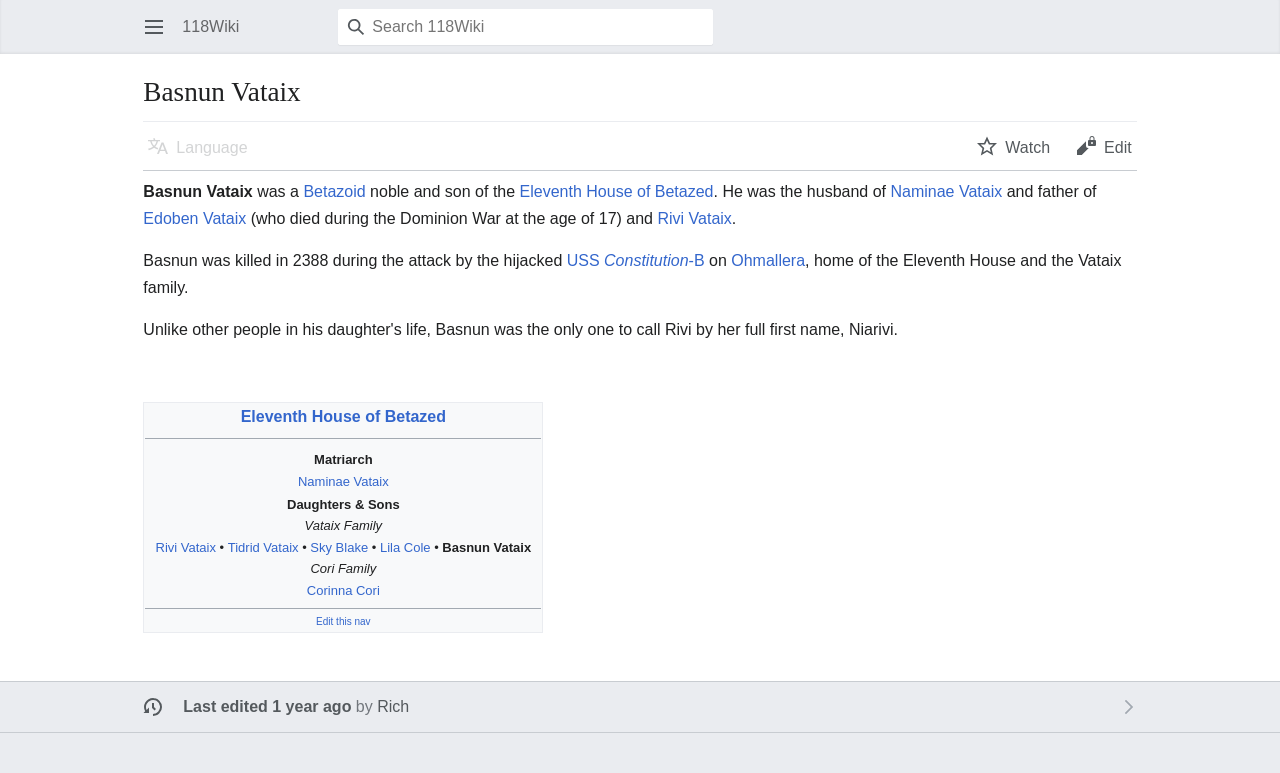For the element described, predict the bounding box coordinates as (top-left x, top-left y, bottom-right x, bottom-right y). All values should be between 0 and 1. Element description: Ohmallera

[0.571, 0.326, 0.629, 0.348]